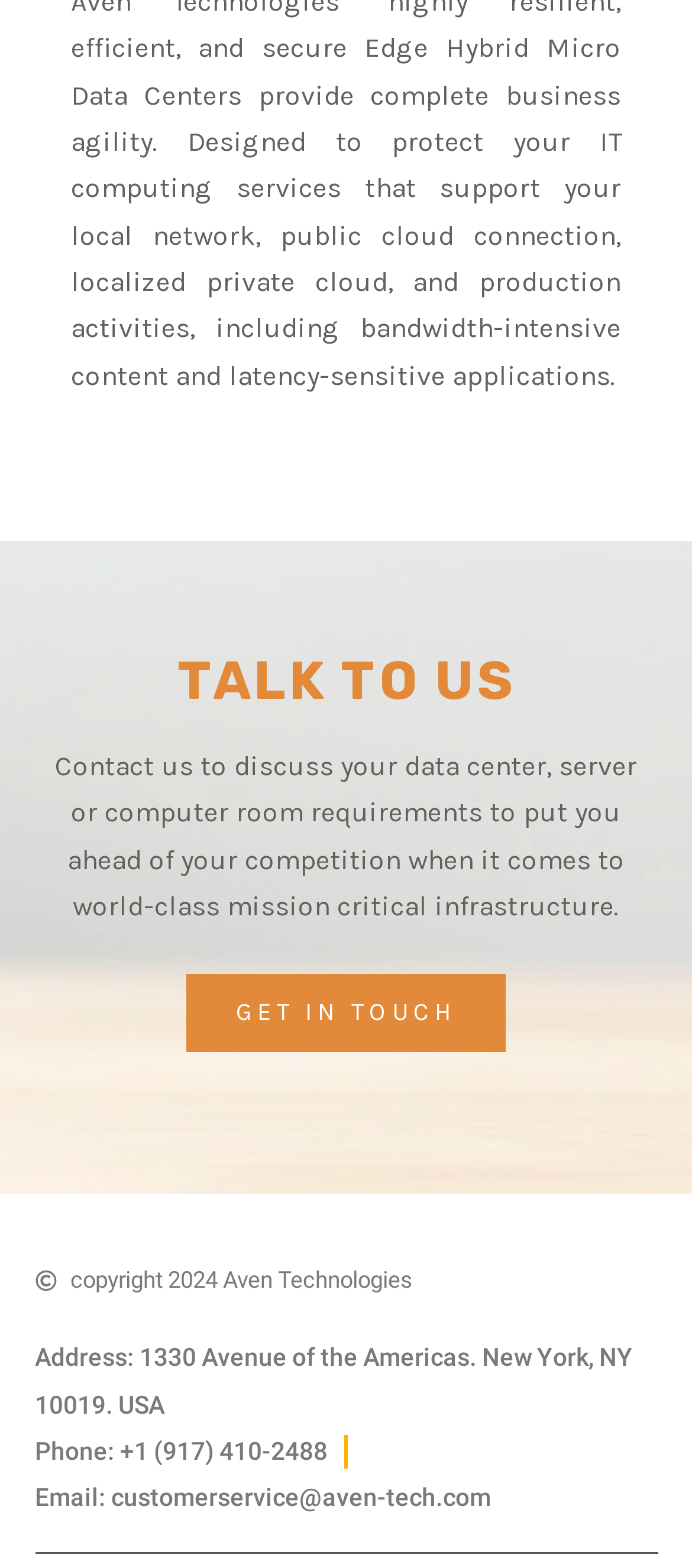Extract the bounding box coordinates of the UI element described by: "Get In Touch". The coordinates should include four float numbers ranging from 0 to 1, e.g., [left, top, right, bottom].

[0.269, 0.622, 0.731, 0.671]